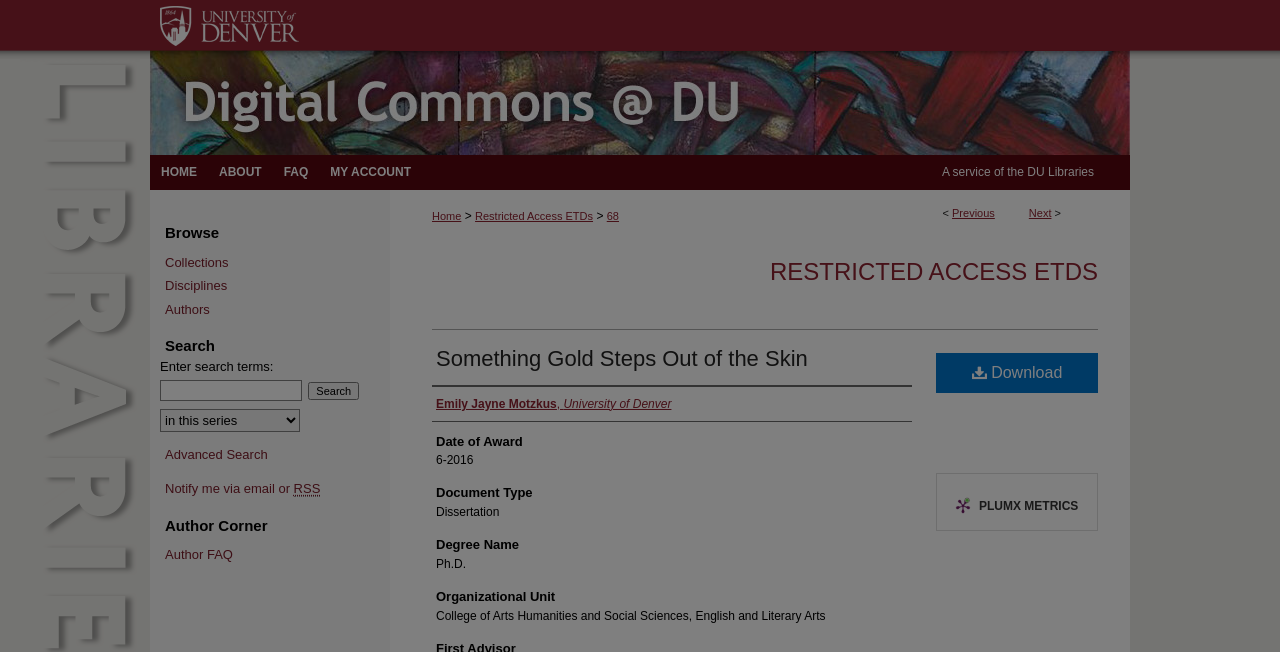Please find the bounding box coordinates of the element that needs to be clicked to perform the following instruction: "Browse collections". The bounding box coordinates should be four float numbers between 0 and 1, represented as [left, top, right, bottom].

[0.129, 0.39, 0.305, 0.414]